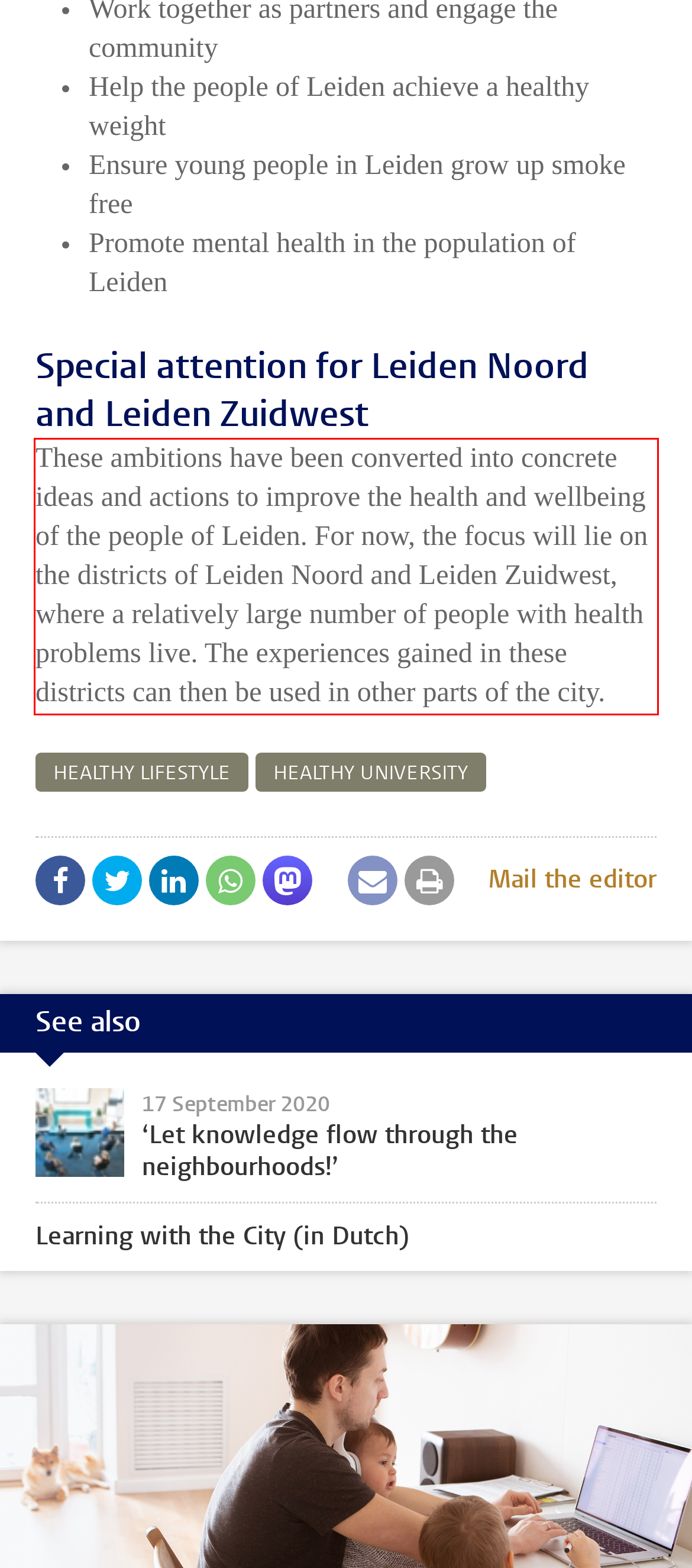Please look at the screenshot provided and find the red bounding box. Extract the text content contained within this bounding box.

These ambitions have been converted into concrete ideas and actions to improve the health and wellbeing of the people of Leiden. For now, the focus will lie on the districts of Leiden Noord and Leiden Zuidwest, where a relatively large number of people with health problems live. The experiences gained in these districts can then be used in other parts of the city.